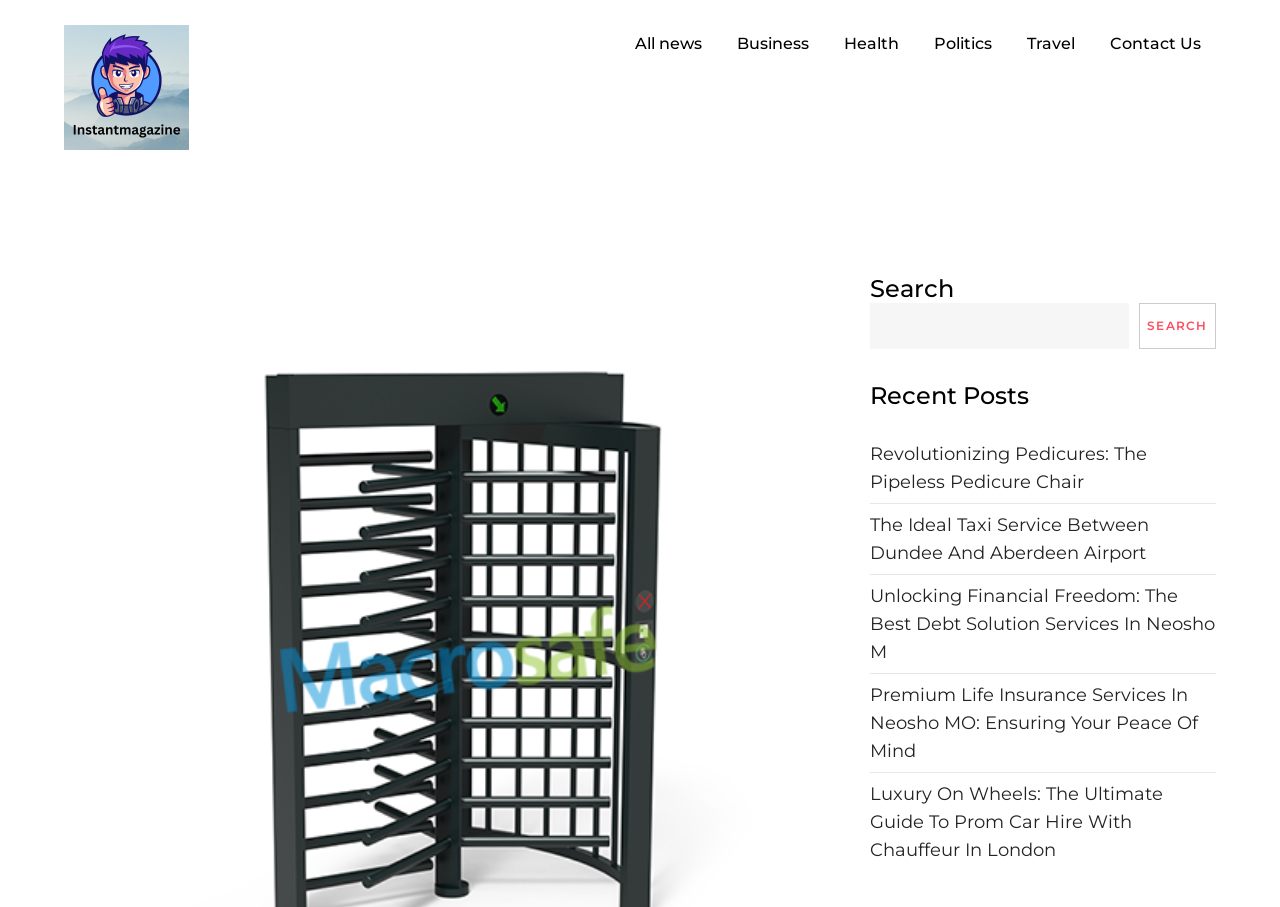Answer the question in one word or a short phrase:
What type of content is listed under 'Recent Posts'?

News articles